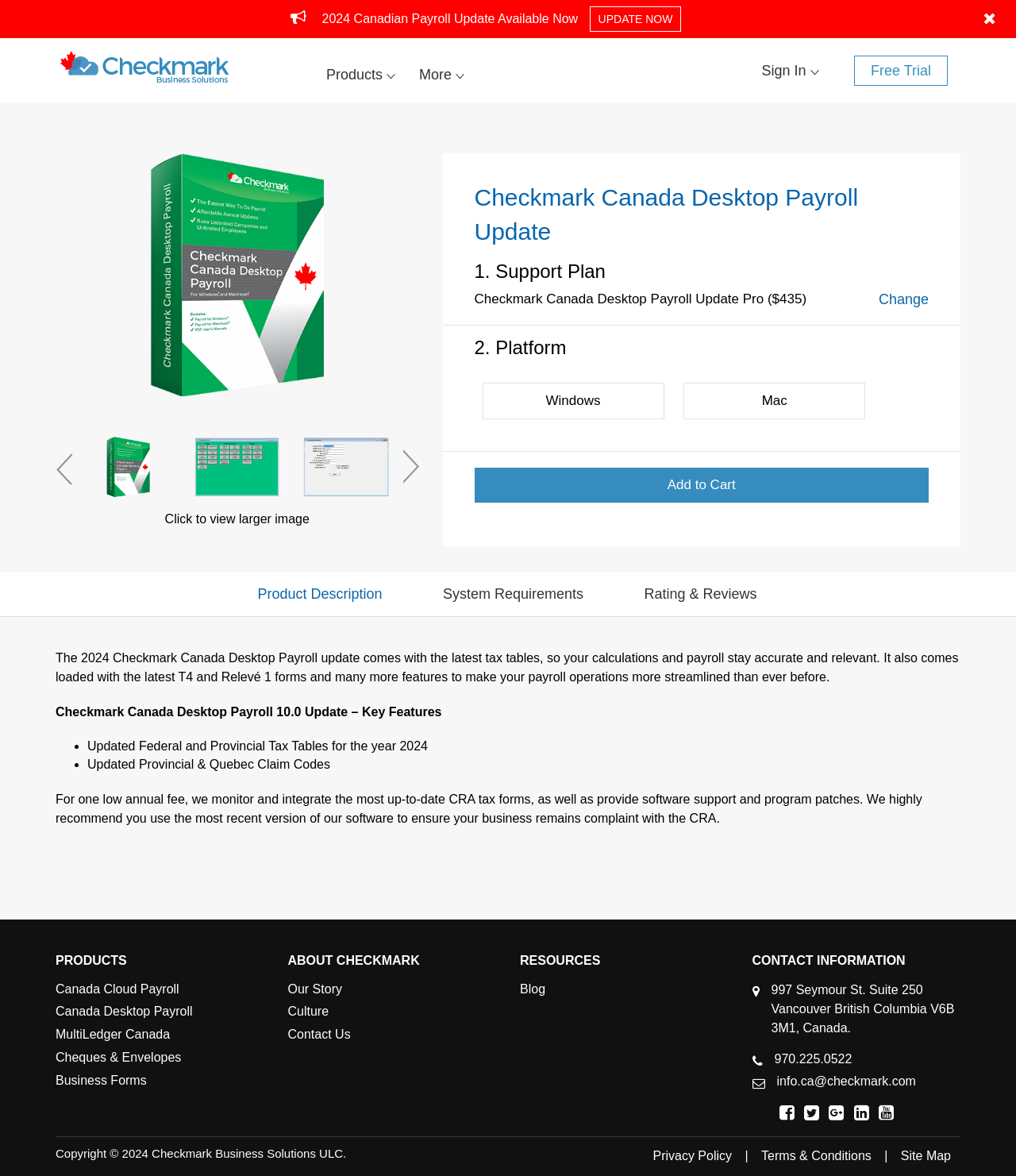Determine the bounding box coordinates of the clickable element necessary to fulfill the instruction: "Visit Facebook page". Provide the coordinates as four float numbers within the 0 to 1 range, i.e., [left, top, right, bottom].

None